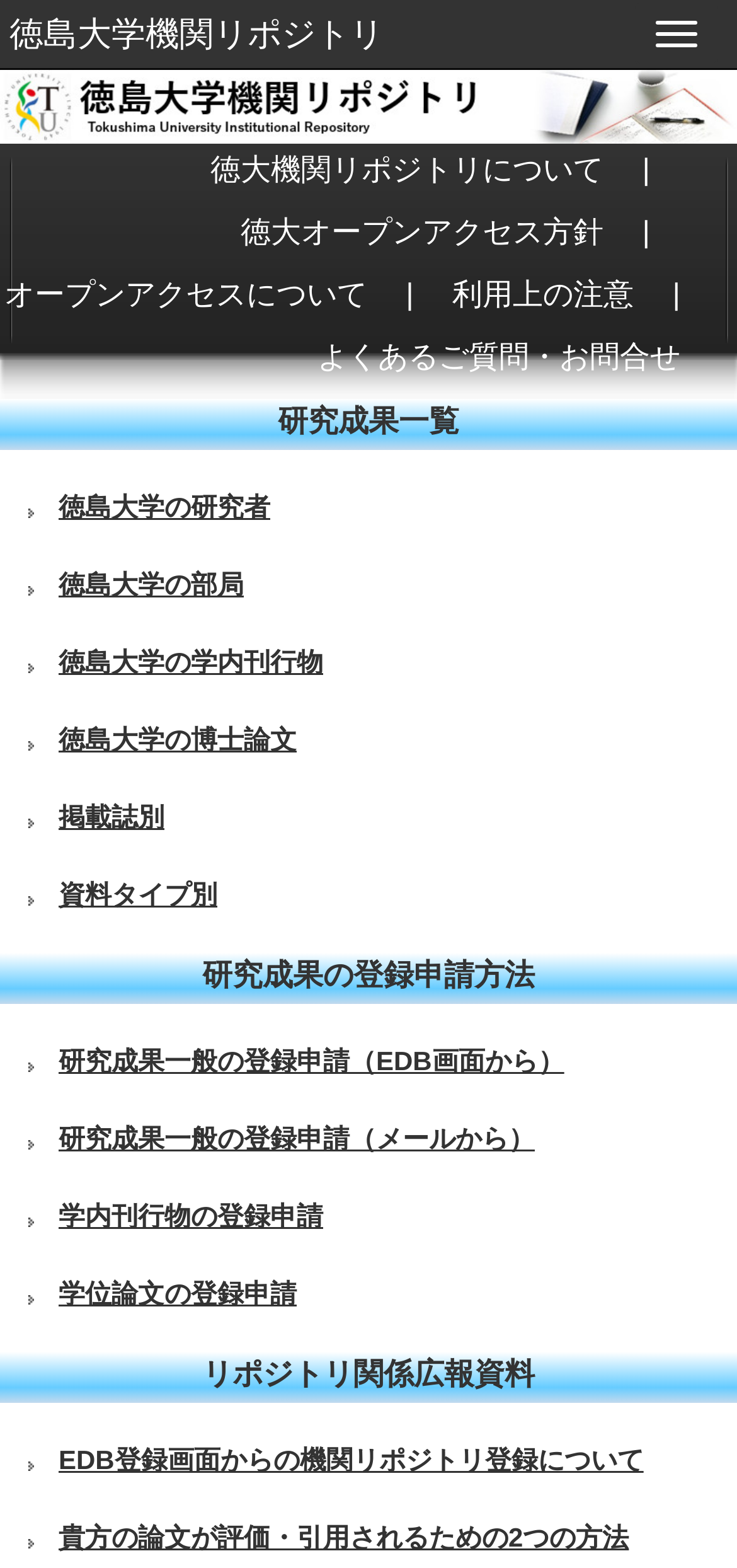Please identify the bounding box coordinates of the clickable area that will fulfill the following instruction: "Visit Facebook". The coordinates should be in the format of four float numbers between 0 and 1, i.e., [left, top, right, bottom].

None